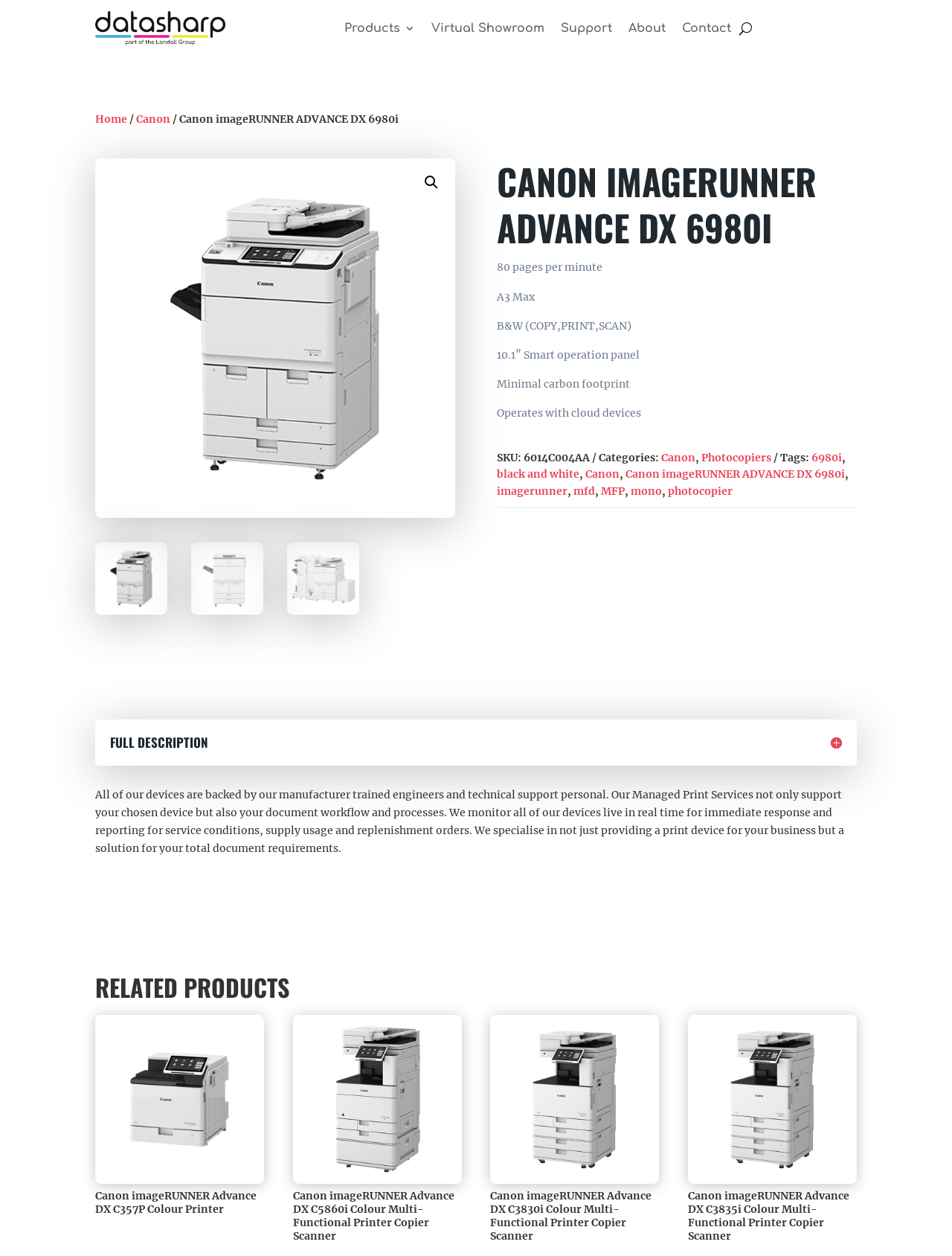Locate the bounding box coordinates of the element you need to click to accomplish the task described by this instruction: "Click on the 'Canon imageRUNNER Advance DX C357P Colour Printer' link".

[0.1, 0.808, 0.277, 0.972]